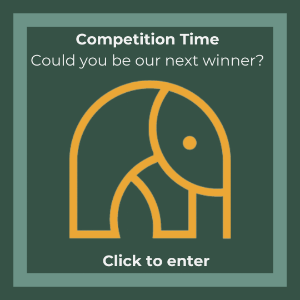What is the background color of the image?
Using the details from the image, give an elaborate explanation to answer the question.

The caption clearly mentions that the background of the image is dark green, which provides a contrasting color to the vibrant yellow of the elephant graphic.